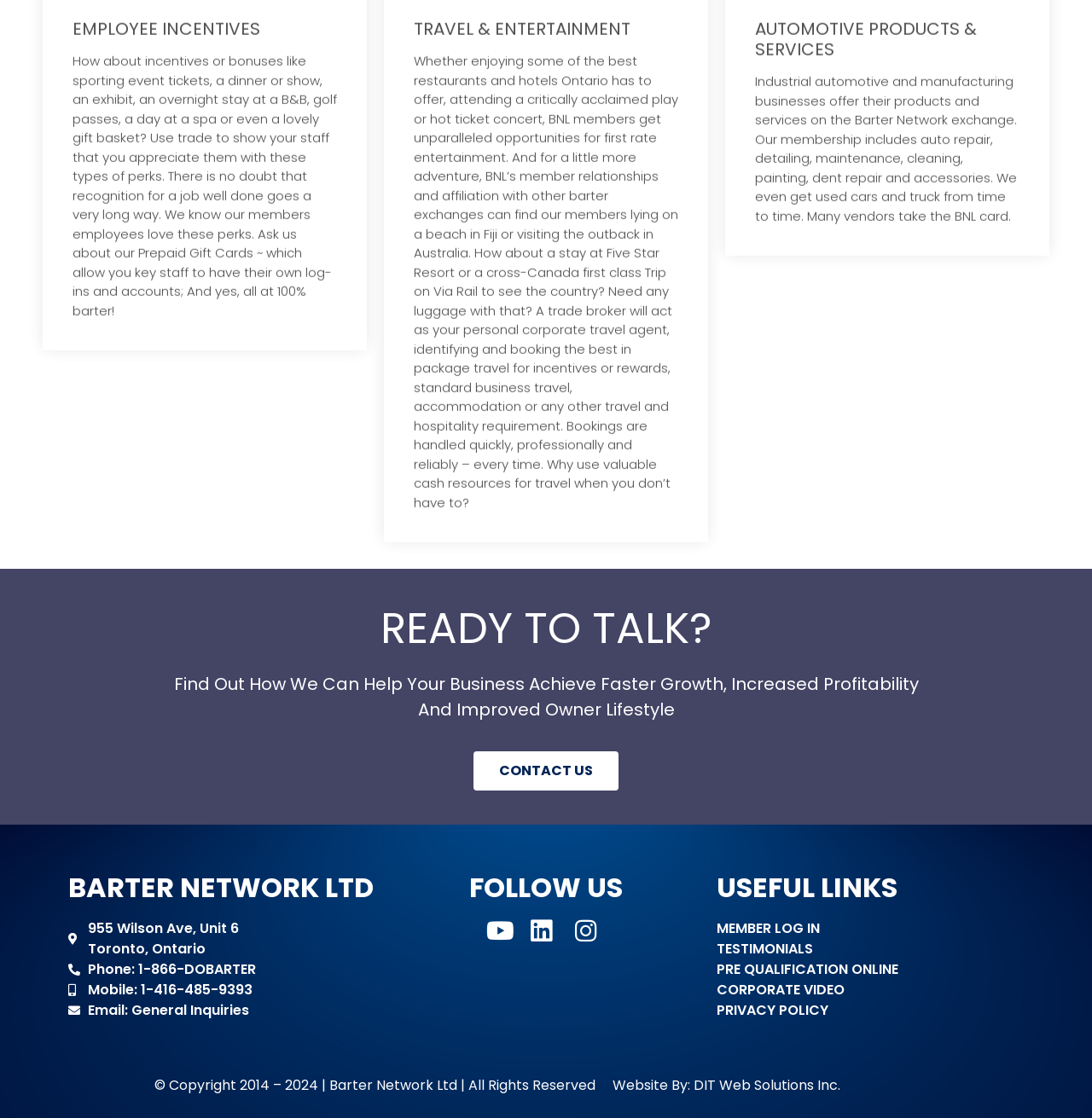What is the purpose of the 'READY TO TALK?' section?
Refer to the image and offer an in-depth and detailed answer to the question.

The 'READY TO TALK?' section appears to be a call-to-action, encouraging business owners to contact Barter Network Ltd to learn more about how the company can help them achieve faster growth, increased profitability, and improved owner lifestyle. This is indicated by the presence of a 'CONTACT US' link and a brief description of the benefits of working with Barter Network Ltd.